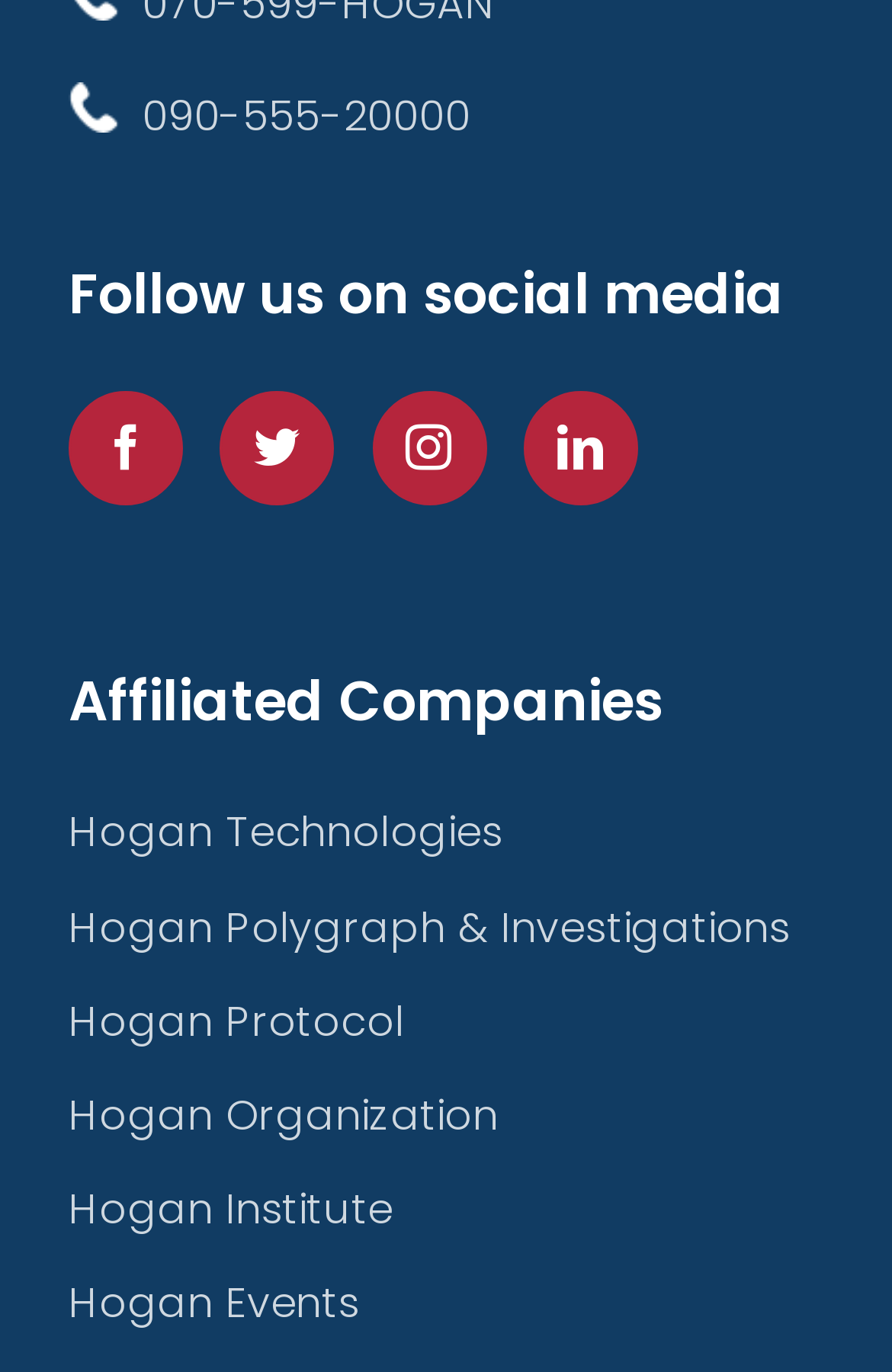How many social media platforms are listed?
Please provide a comprehensive answer based on the visual information in the image.

I counted the number of link elements under the heading 'Follow us on social media' and found four links to Facebook, Twitter, Instagram, and LinkedIn.